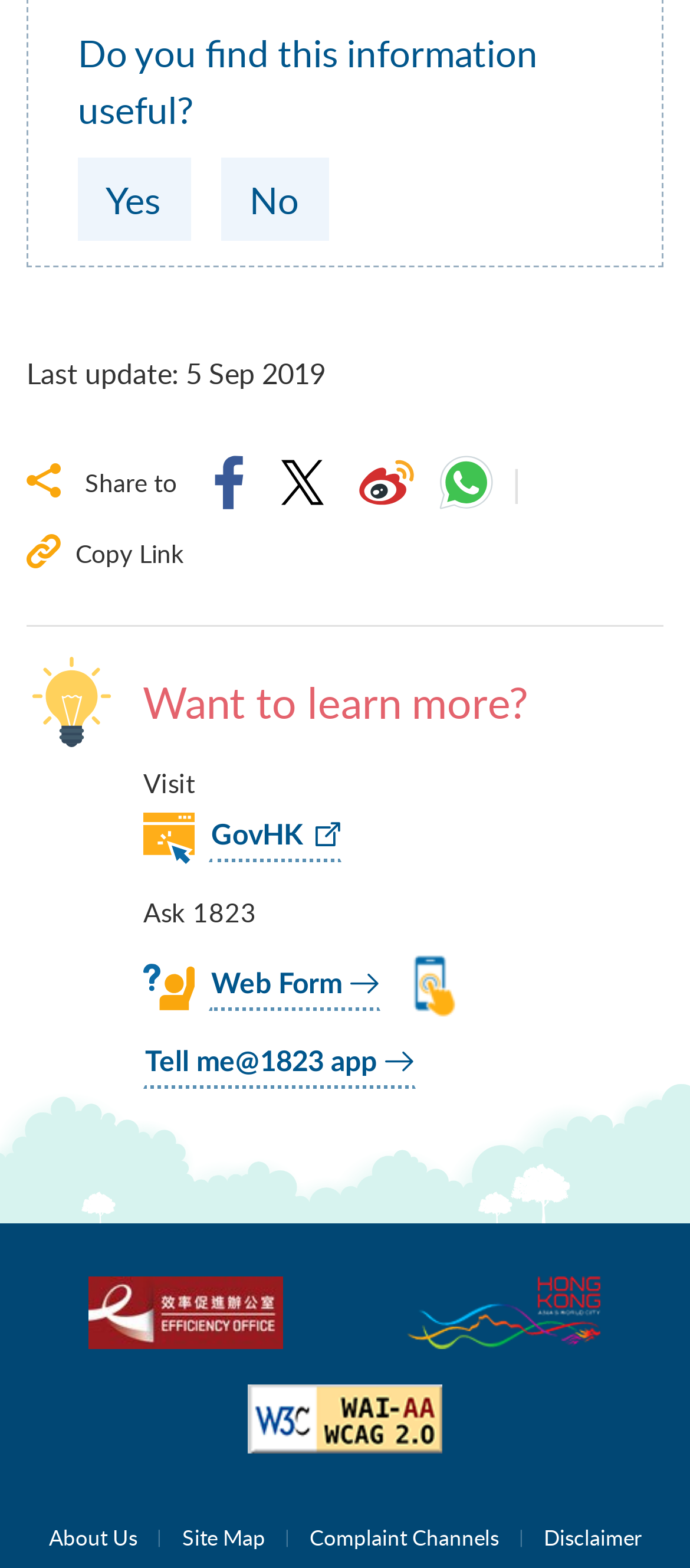Please determine the bounding box coordinates of the section I need to click to accomplish this instruction: "Visit GovHK".

[0.303, 0.519, 0.495, 0.549]